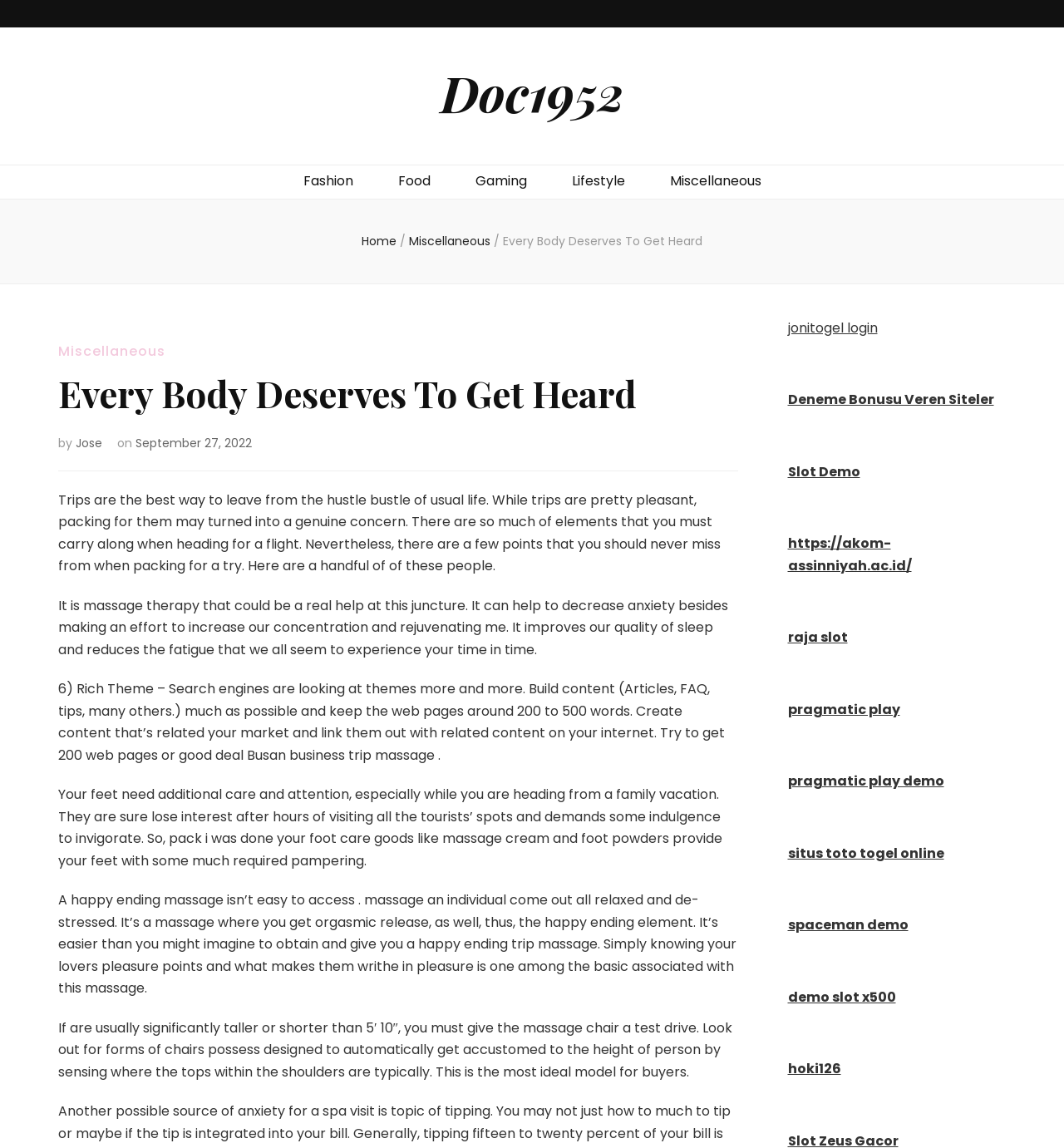Specify the bounding box coordinates for the region that must be clicked to perform the given instruction: "Click on the 'jonitogel login' link".

[0.74, 0.277, 0.825, 0.294]